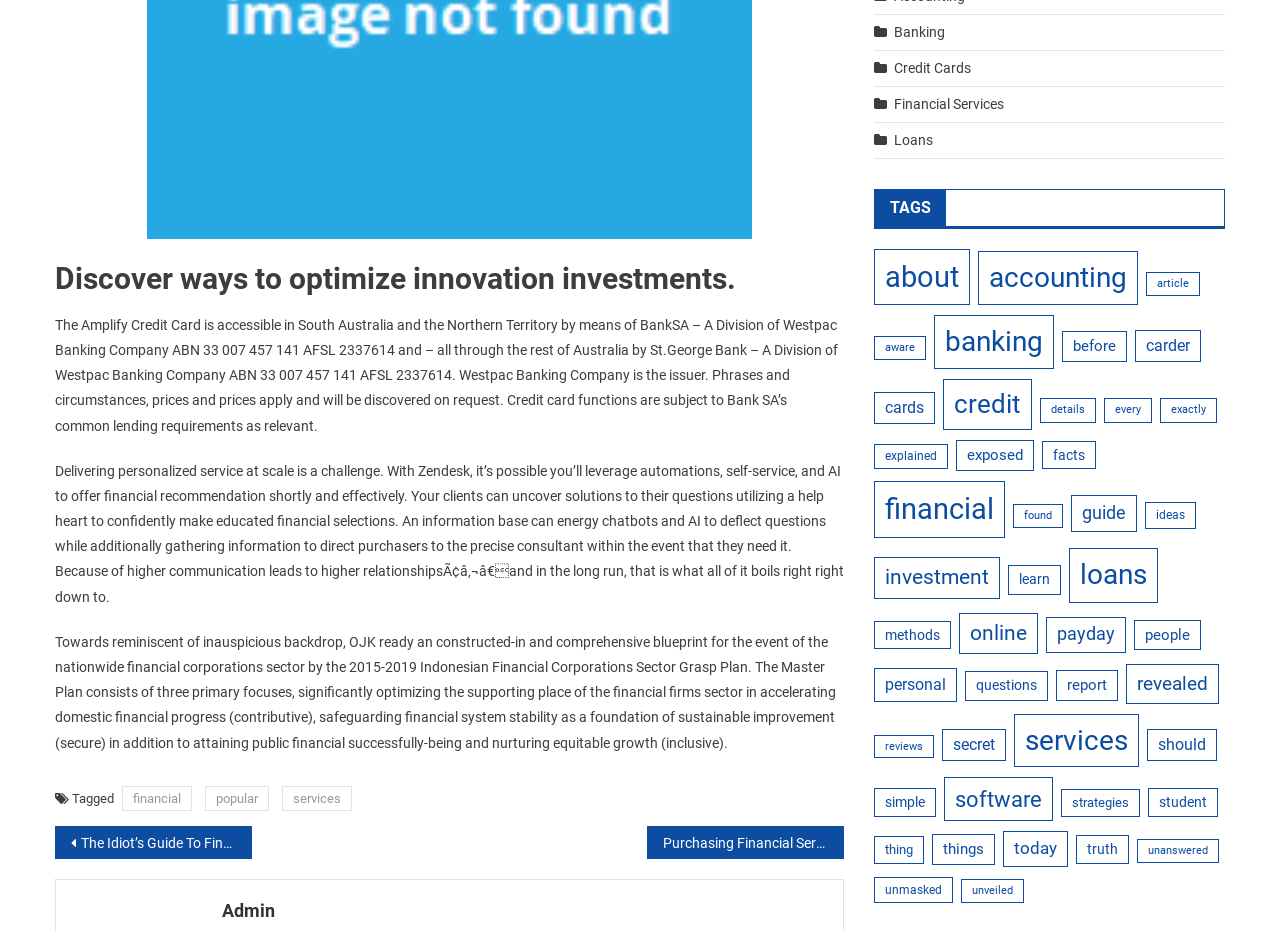Locate the UI element described by Credit Cards in the provided webpage screenshot. Return the bounding box coordinates in the format (top-left x, top-left y, bottom-right x, bottom-right y), ensuring all values are between 0 and 1.

[0.698, 0.064, 0.759, 0.081]